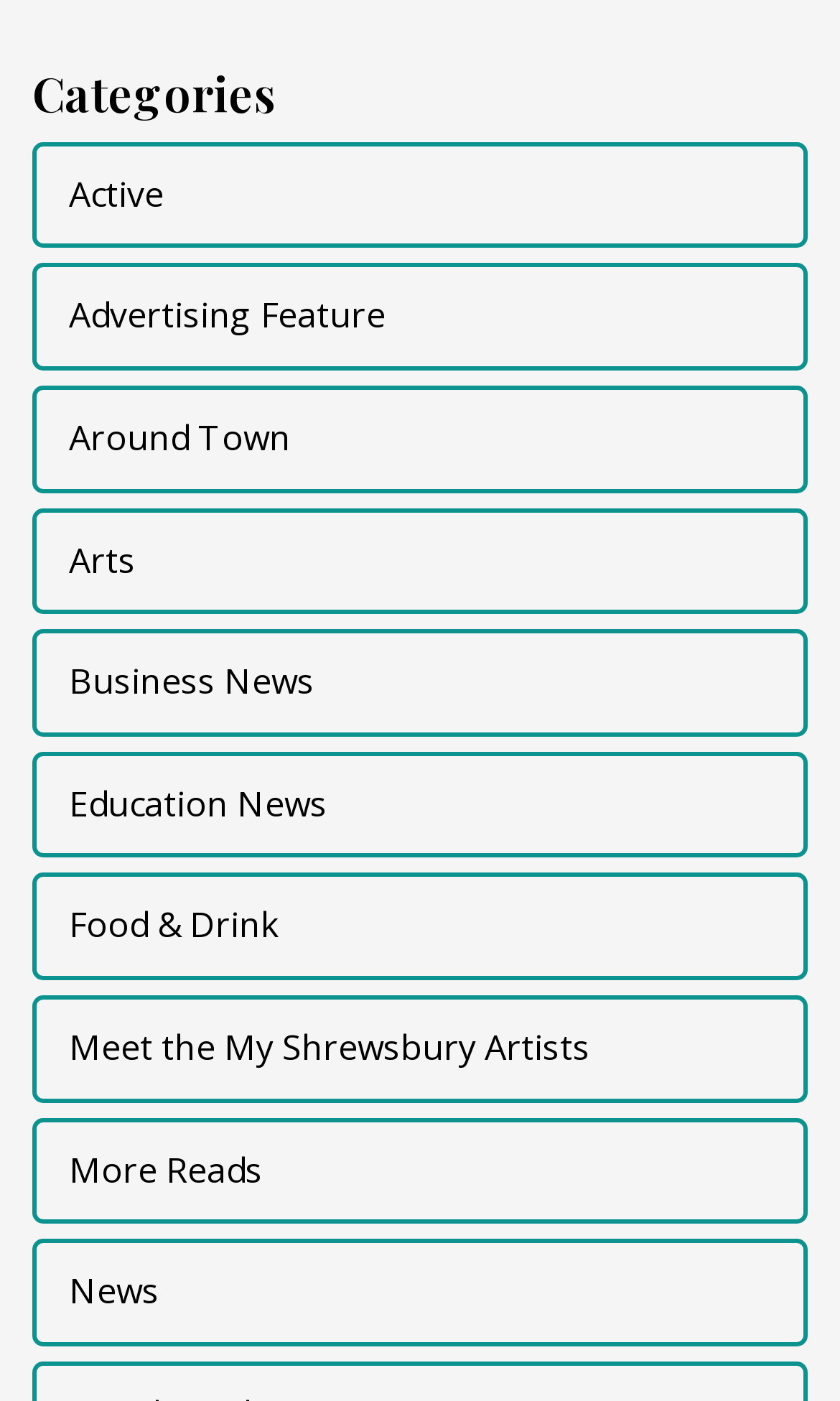Bounding box coordinates should be in the format (top-left x, top-left y, bottom-right x, bottom-right y) and all values should be floating point numbers between 0 and 1. Determine the bounding box coordinate for the UI element described as: Meet the My Shrewsbury Artists

[0.038, 0.71, 0.962, 0.787]